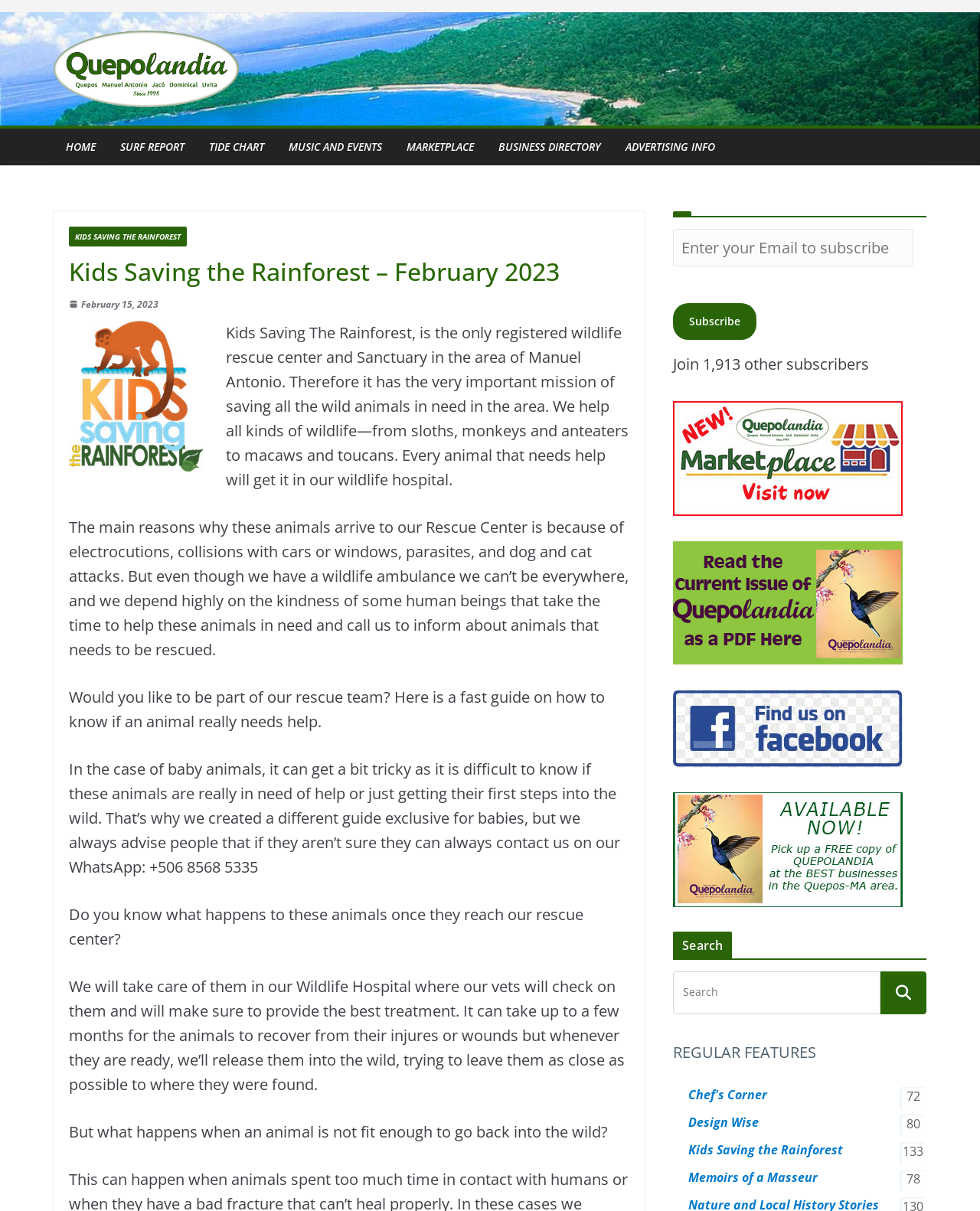What are the main reasons why animals arrive at the rescue center?
Based on the visual content, answer with a single word or a brief phrase.

Electrocutions, collisions, parasites, dog and cat attacks